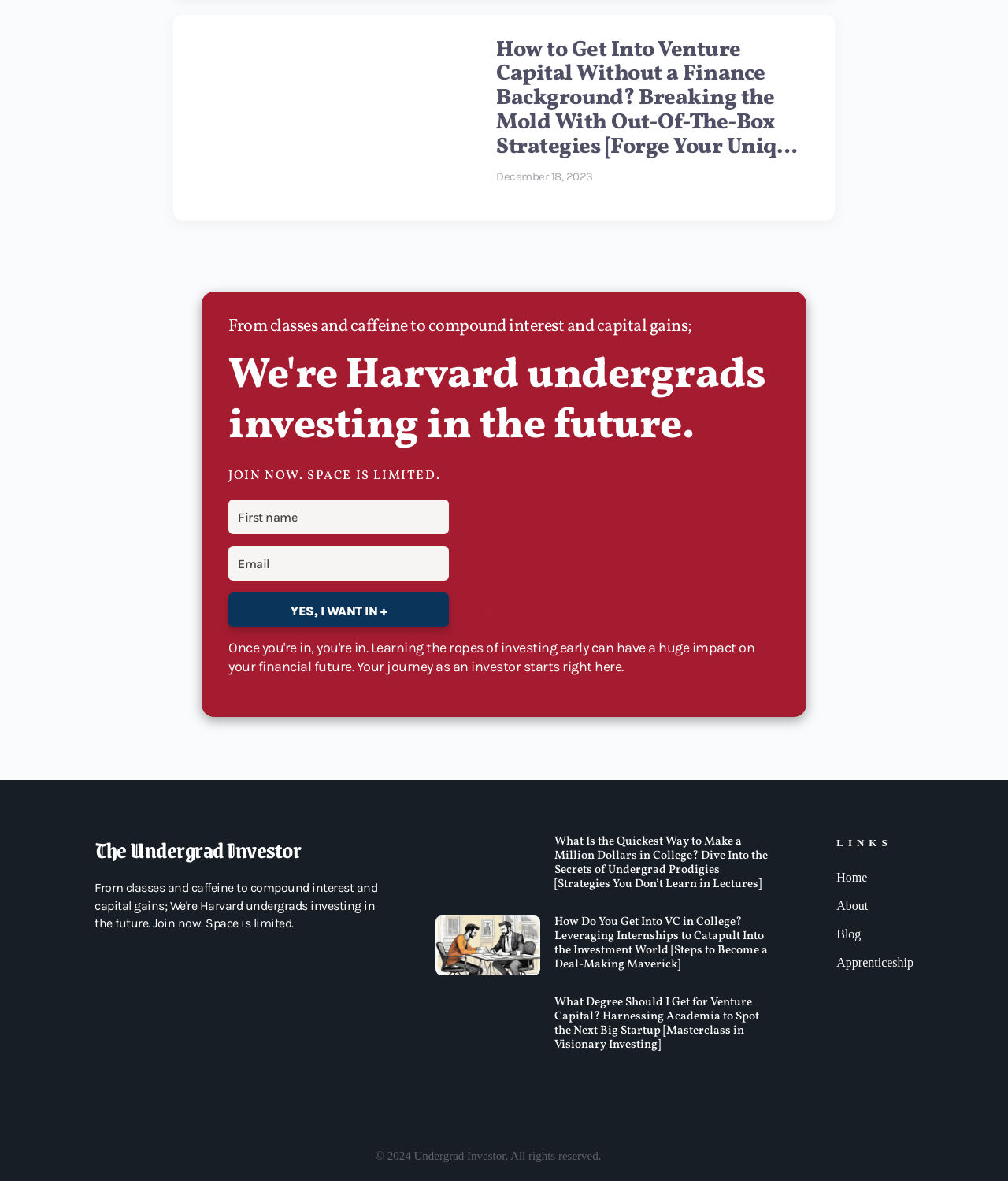Using the details from the image, please elaborate on the following question: What is the topic of the webpage?

Based on the headings and links on the webpage, it appears to be focused on venture capital, with topics such as getting into venture capital without a finance background, making a million dollars in college, and leveraging internships to get into VC.